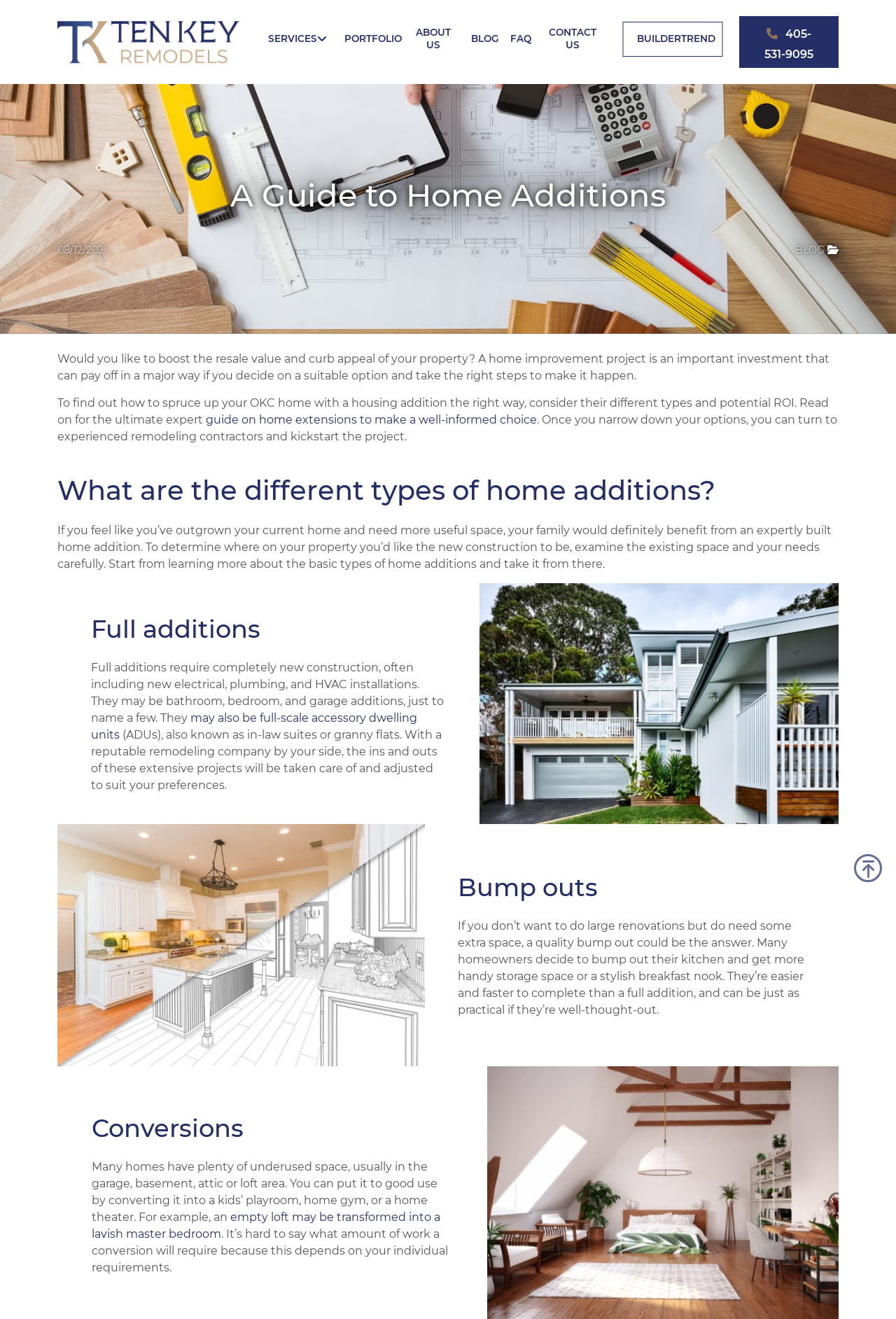Use a single word or phrase to respond to the question:
What is the benefit of a home improvement project according to the article?

Boosting resale value and curb appeal